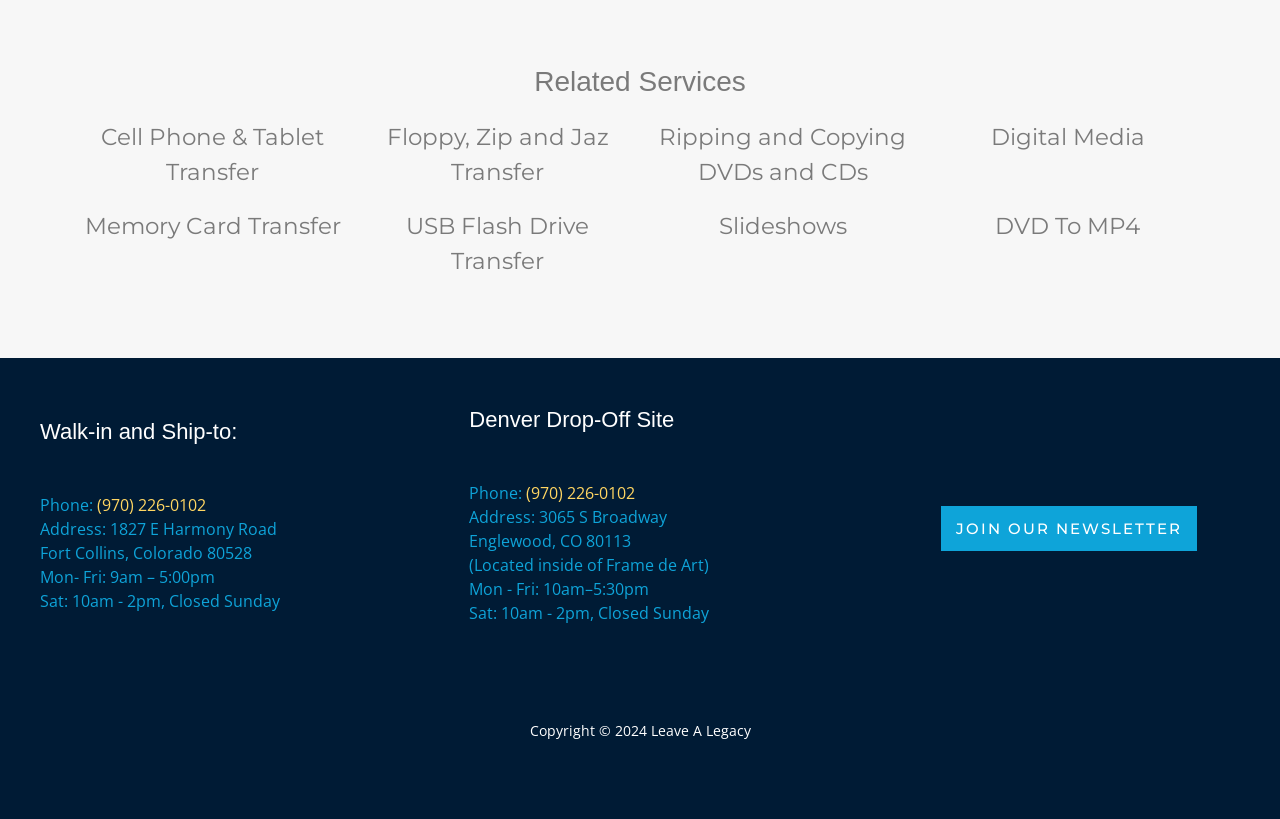What is the purpose of the 'JOIN OUR NEWSLETTER' link?
Look at the image and answer with only one word or phrase.

To subscribe to the company's newsletter